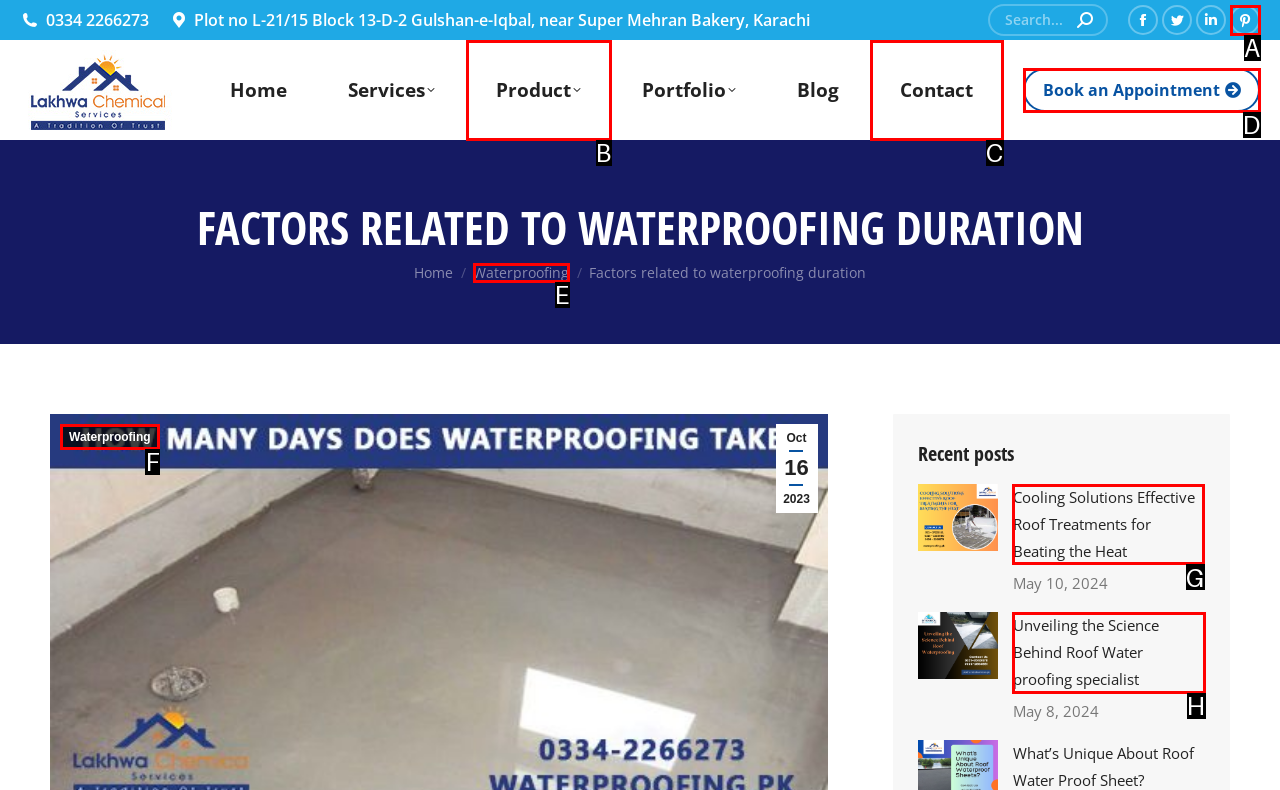Choose the HTML element you need to click to achieve the following task: Read the article about Cooling Solutions Effective Roof Treatments for Beating the Heat
Respond with the letter of the selected option from the given choices directly.

G